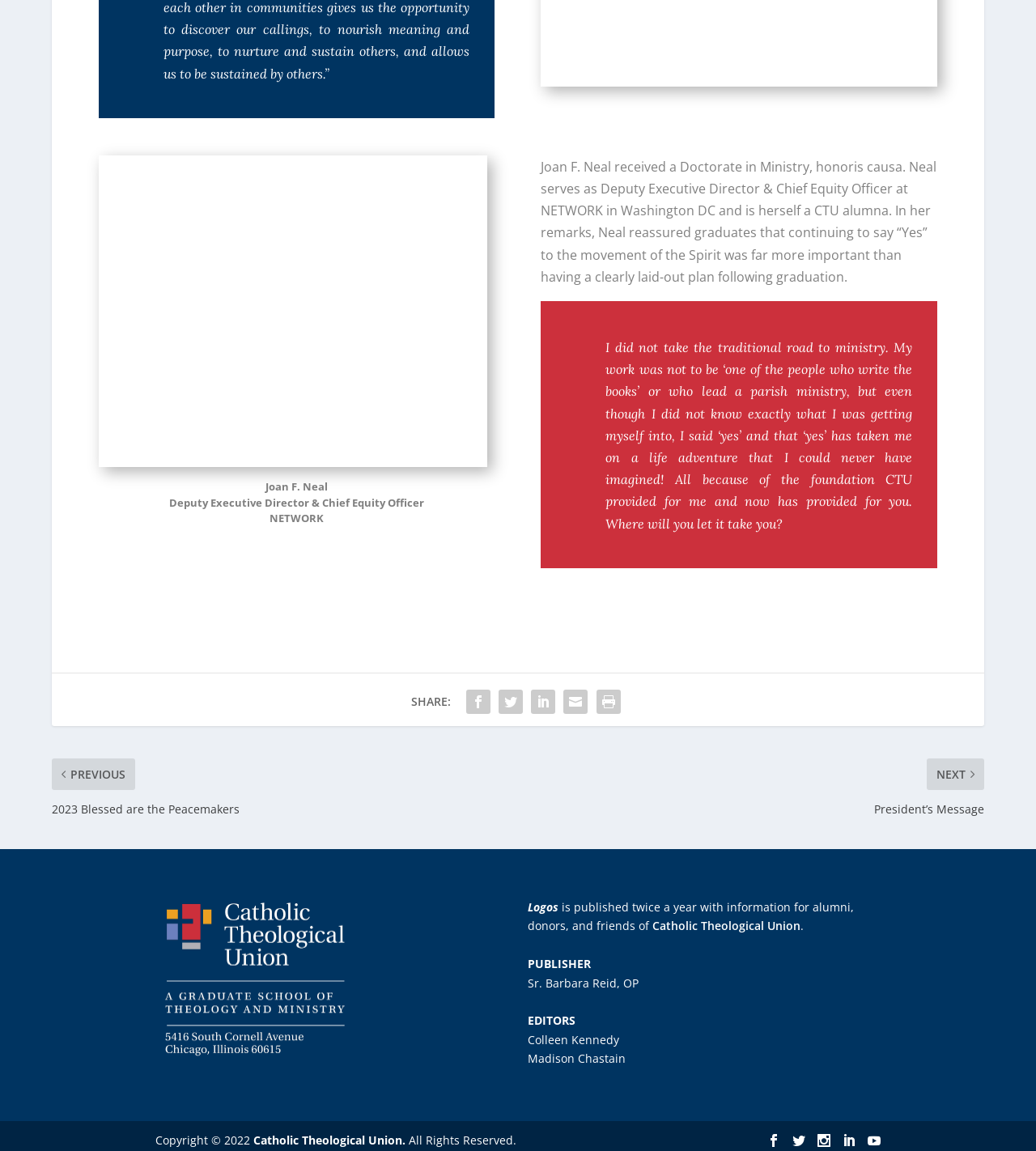Please find the bounding box coordinates of the clickable region needed to complete the following instruction: "Read the Logos publication". The bounding box coordinates must consist of four float numbers between 0 and 1, i.e., [left, top, right, bottom].

[0.509, 0.708, 0.539, 0.721]